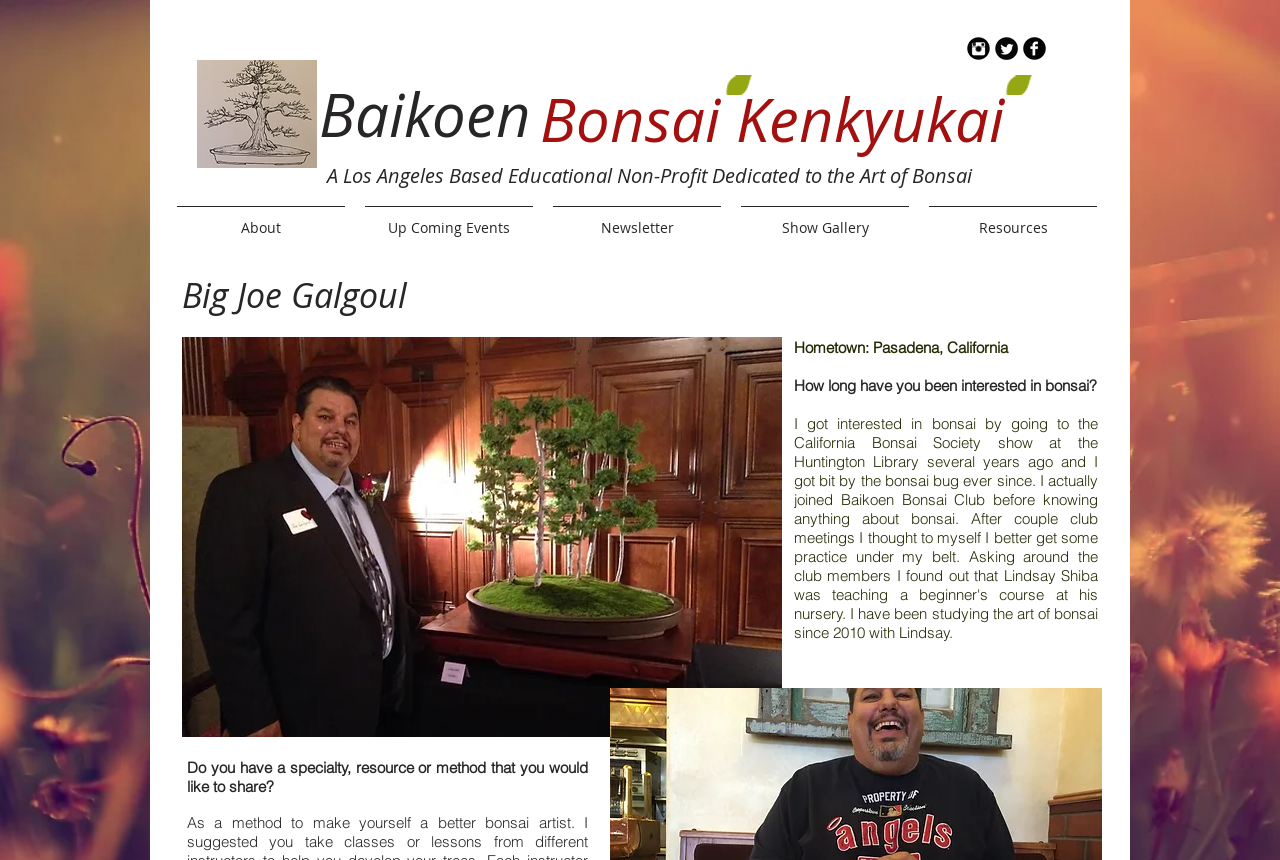Locate the UI element described as follows: "Contact us via email". Return the bounding box coordinates as four float numbers between 0 and 1 in the order [left, top, right, bottom].

None